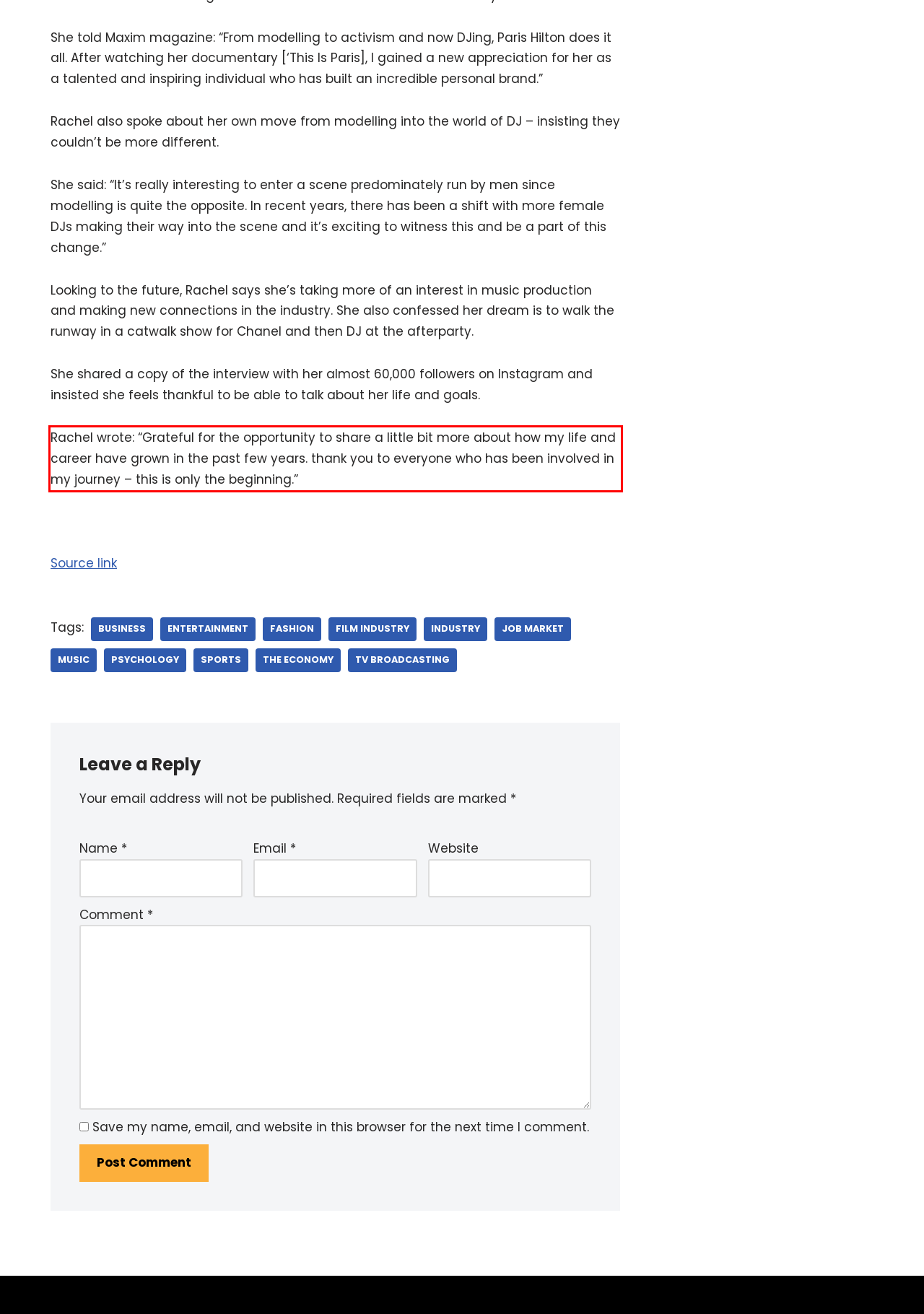Please use OCR to extract the text content from the red bounding box in the provided webpage screenshot.

Rachel wrote: “Grateful for the opportunity to share a little bit more about how my life and career have grown in the past few years. thank you to everyone who has been involved in my journey – this is only the beginning.”